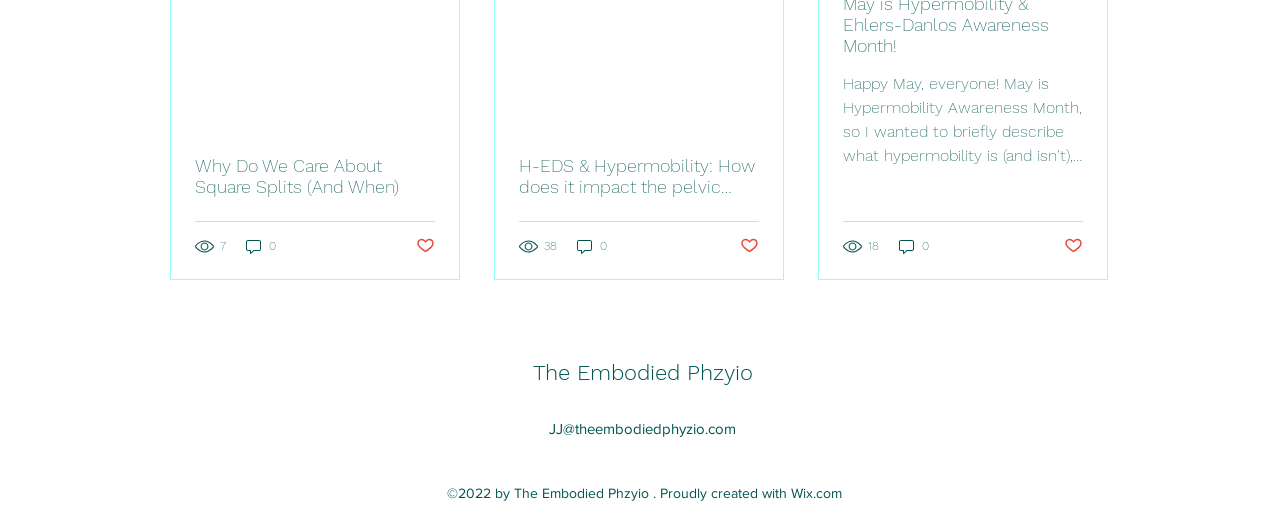Give a succinct answer to this question in a single word or phrase: 
What is the email address of the website owner?

JJ@theembodiedphyzio.com